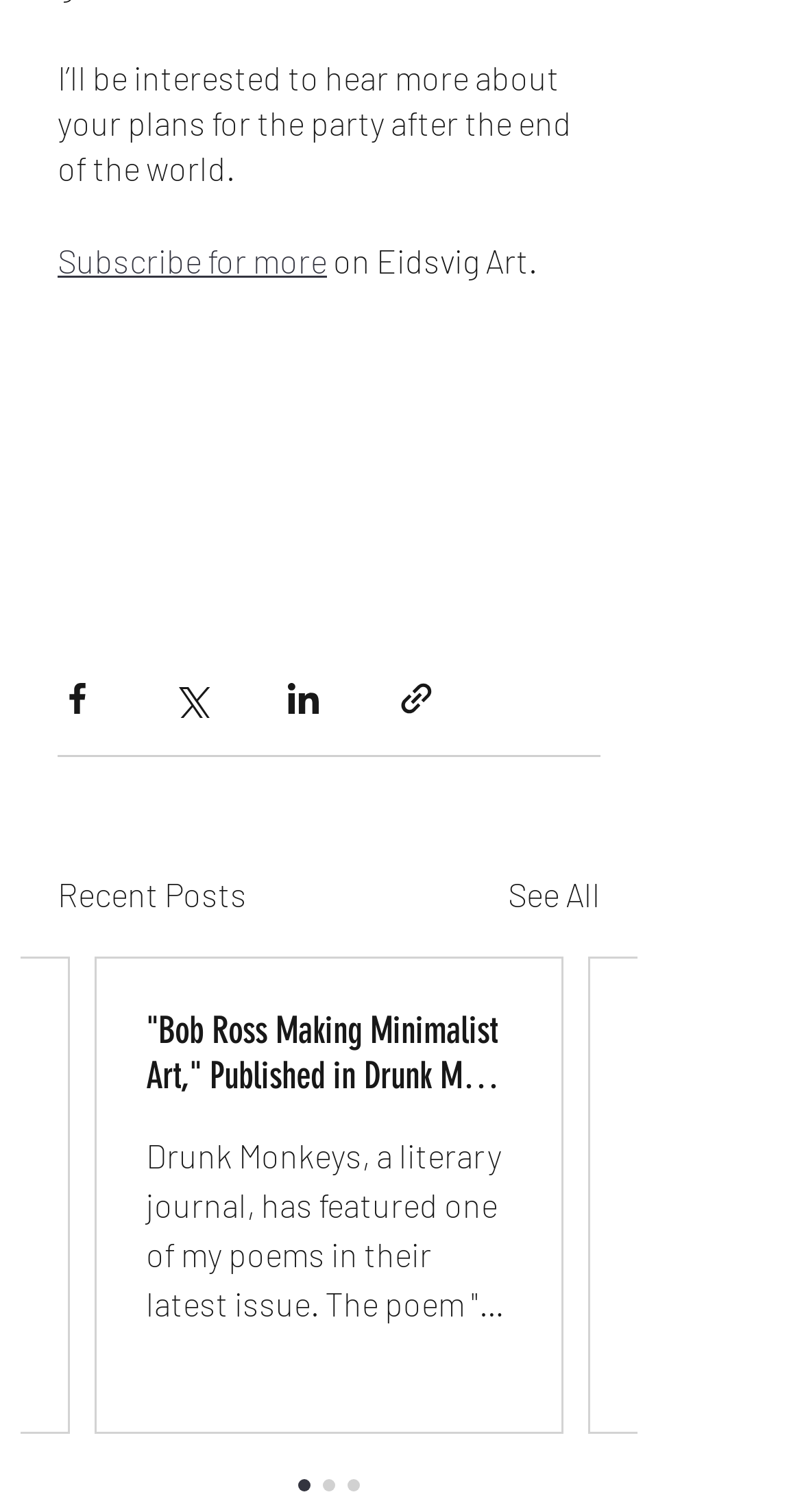How many recent posts are displayed?
Refer to the screenshot and respond with a concise word or phrase.

1